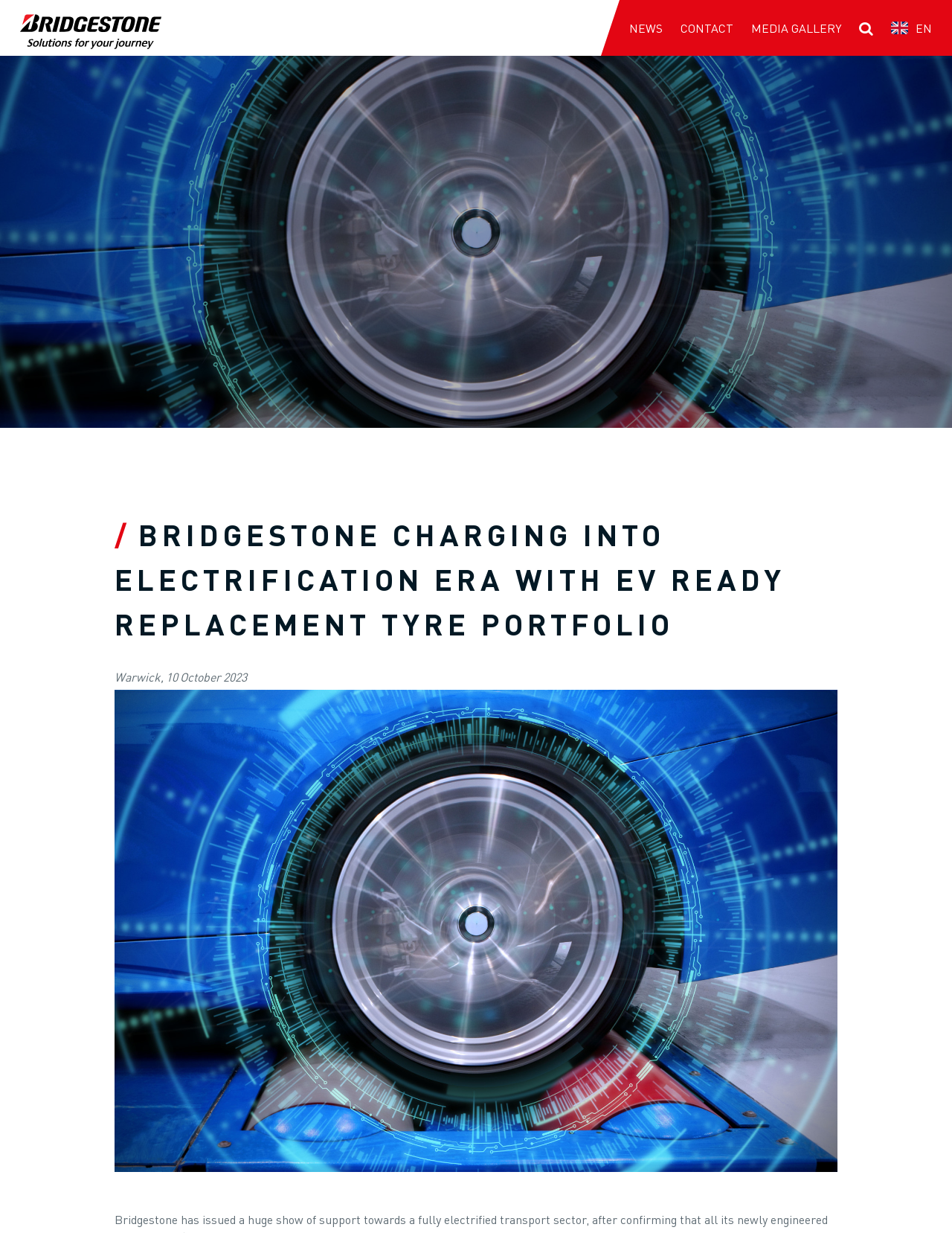Reply to the question below using a single word or brief phrase:
What is the purpose of the link 'wheel1a (opens in dialog)'?

To open an image in a dialog